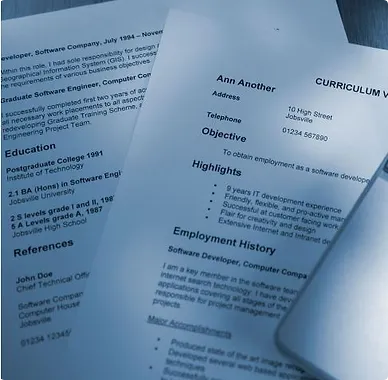Provide an extensive narrative of what is shown in the image.

The image showcases a professional resume laid out on a surface with a smartphone positioned alongside it. The resume features key sections including the applicant's name, "Ann Another," prominently displayed, along with her address and telephone number. It outlines her objective of securing employment as a software developer, along with highlights of her experience in the IT industry. Additionally, the document details her educational background, employment history, and references, all formatted in a clear, organized manner. This scene exemplifies important considerations for job seekers preparing for applications, particularly emphasizing the importance of a well-structured resume in the context of a career-focused webinar titled "How to Write a Resume." The overall aesthetic conveys a sense of professionalism and readiness for employment opportunities.